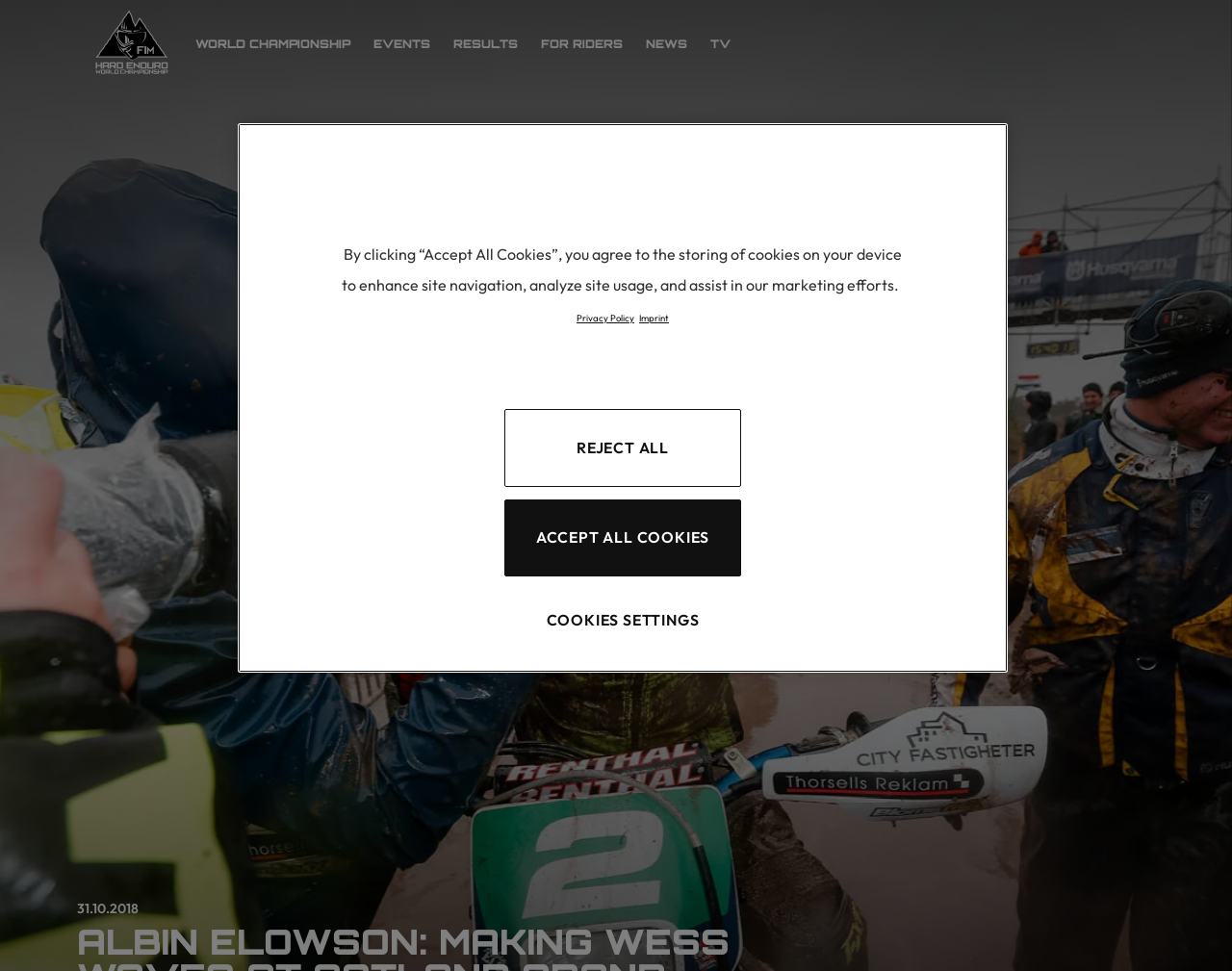Locate the bounding box coordinates of the segment that needs to be clicked to meet this instruction: "Go to Home page".

[0.062, 0.0, 0.148, 0.089]